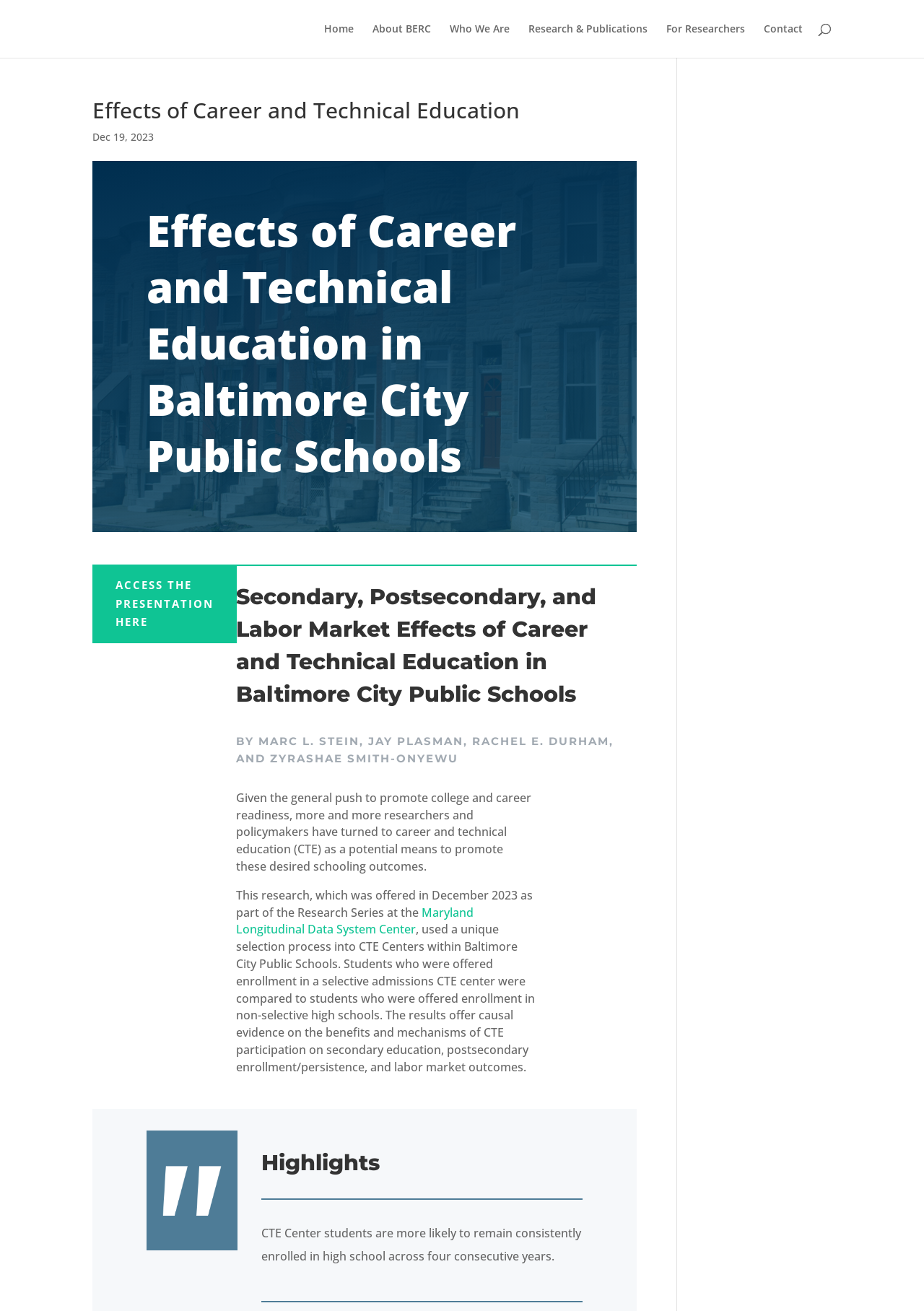Identify and generate the primary title of the webpage.

Effects of Career and Technical Education